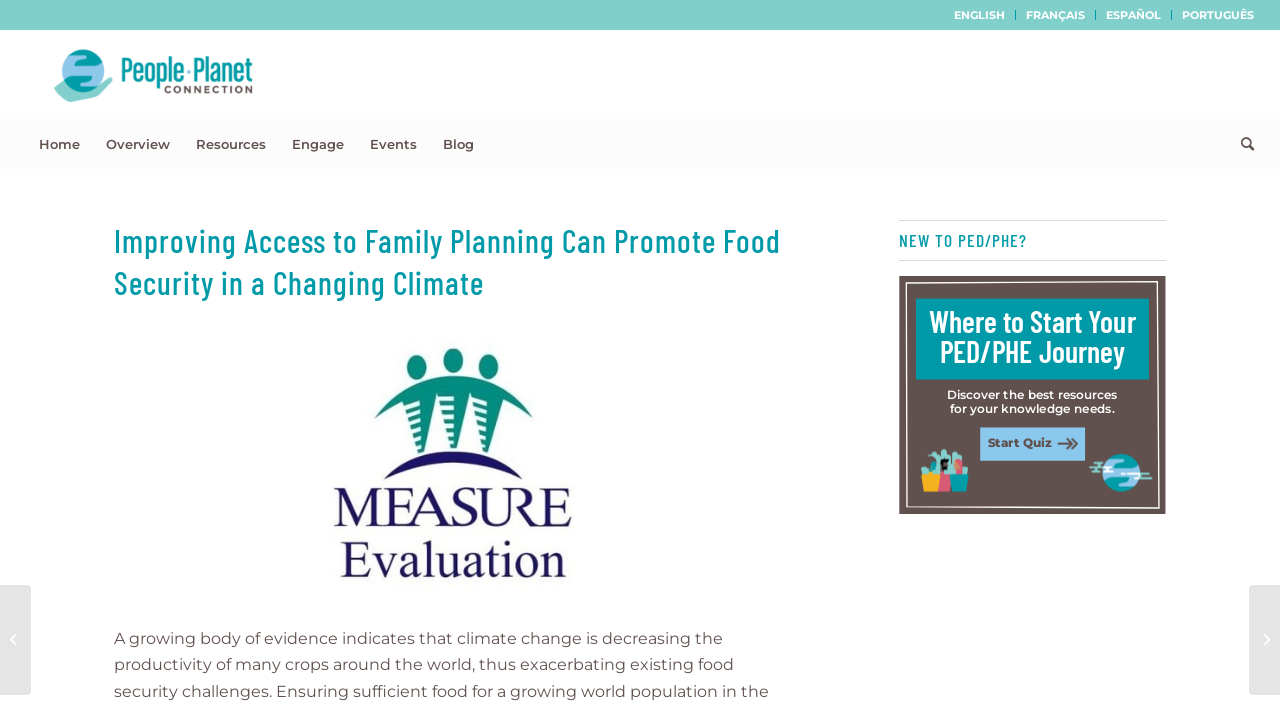Find the bounding box coordinates for the element that must be clicked to complete the instruction: "Switch to English language". The coordinates should be four float numbers between 0 and 1, indicated as [left, top, right, bottom].

[0.738, 0.014, 0.794, 0.028]